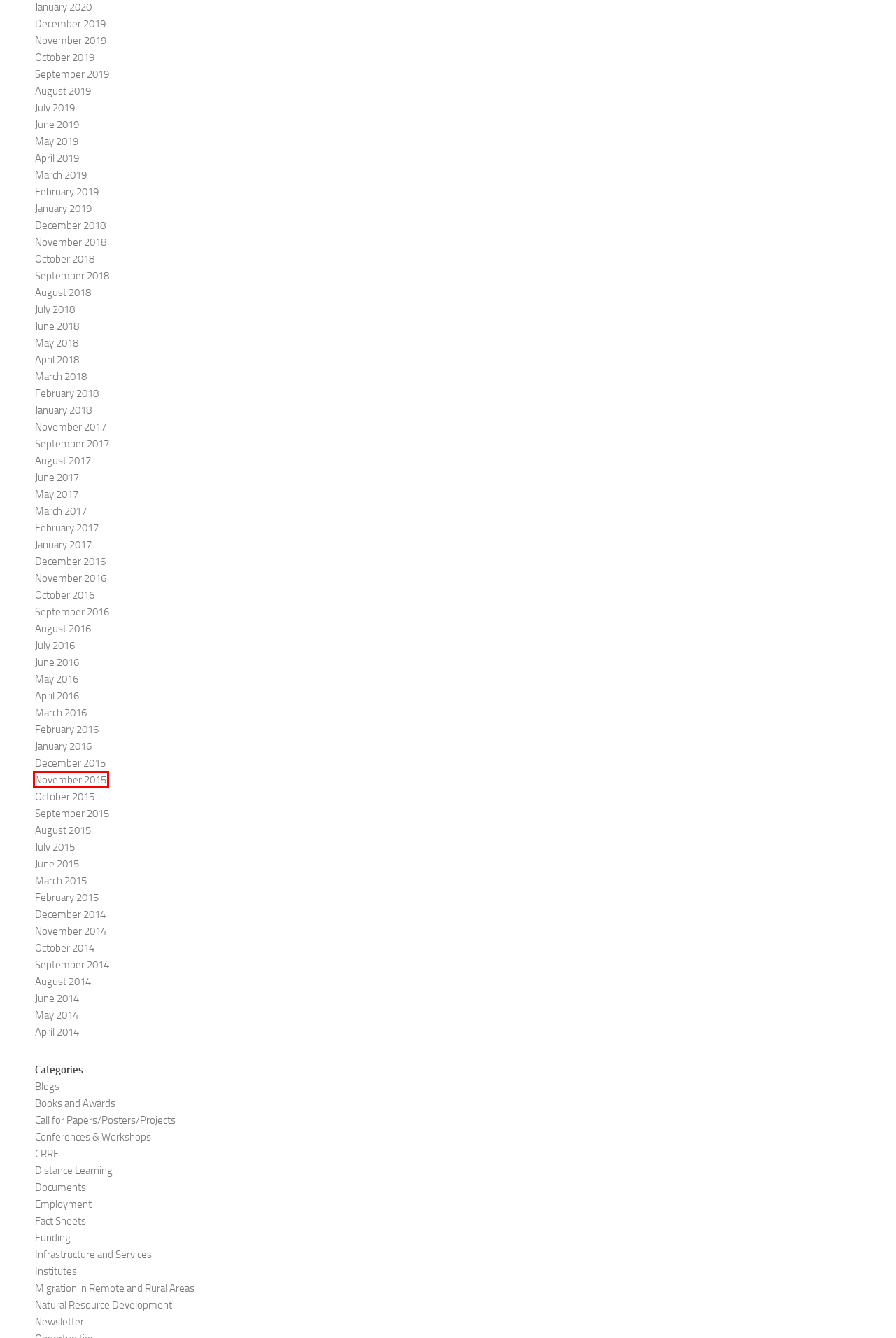Consider the screenshot of a webpage with a red bounding box and select the webpage description that best describes the new page that appears after clicking the element inside the red box. Here are the candidates:
A. May 2016 – Rural Policy Learning Commons (archived)
B. May 2018 – Rural Policy Learning Commons (archived)
C. October 2018 – Rural Policy Learning Commons (archived)
D. June 2016 – Rural Policy Learning Commons (archived)
E. September 2014 – Rural Policy Learning Commons (archived)
F. September 2018 – Rural Policy Learning Commons (archived)
G. January 2016 – Rural Policy Learning Commons (archived)
H. November 2015 – Rural Policy Learning Commons (archived)

H